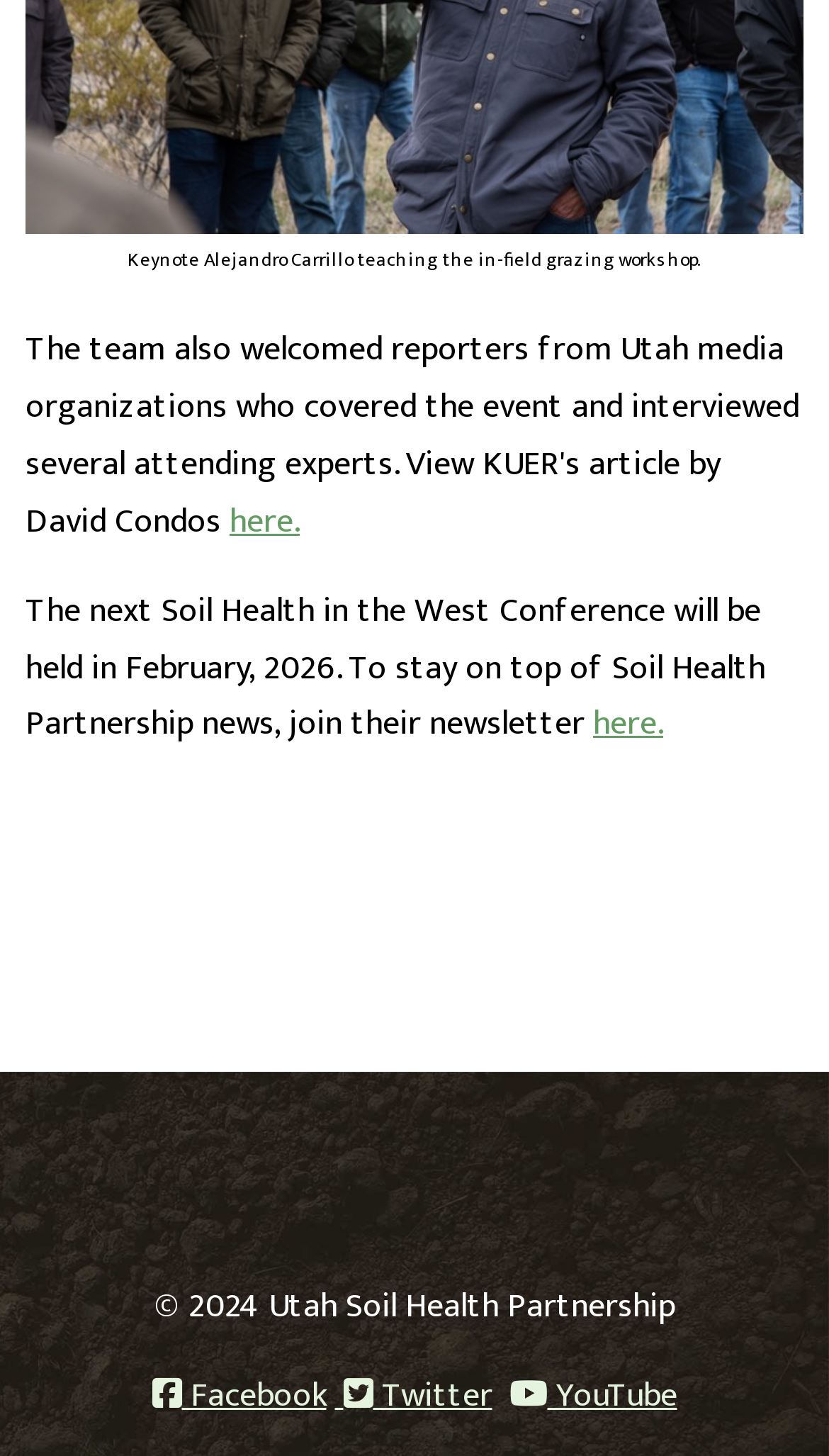What social media platforms does Utah Soil Health Partnership have? Please answer the question using a single word or phrase based on the image.

Facebook, Twitter, YouTube